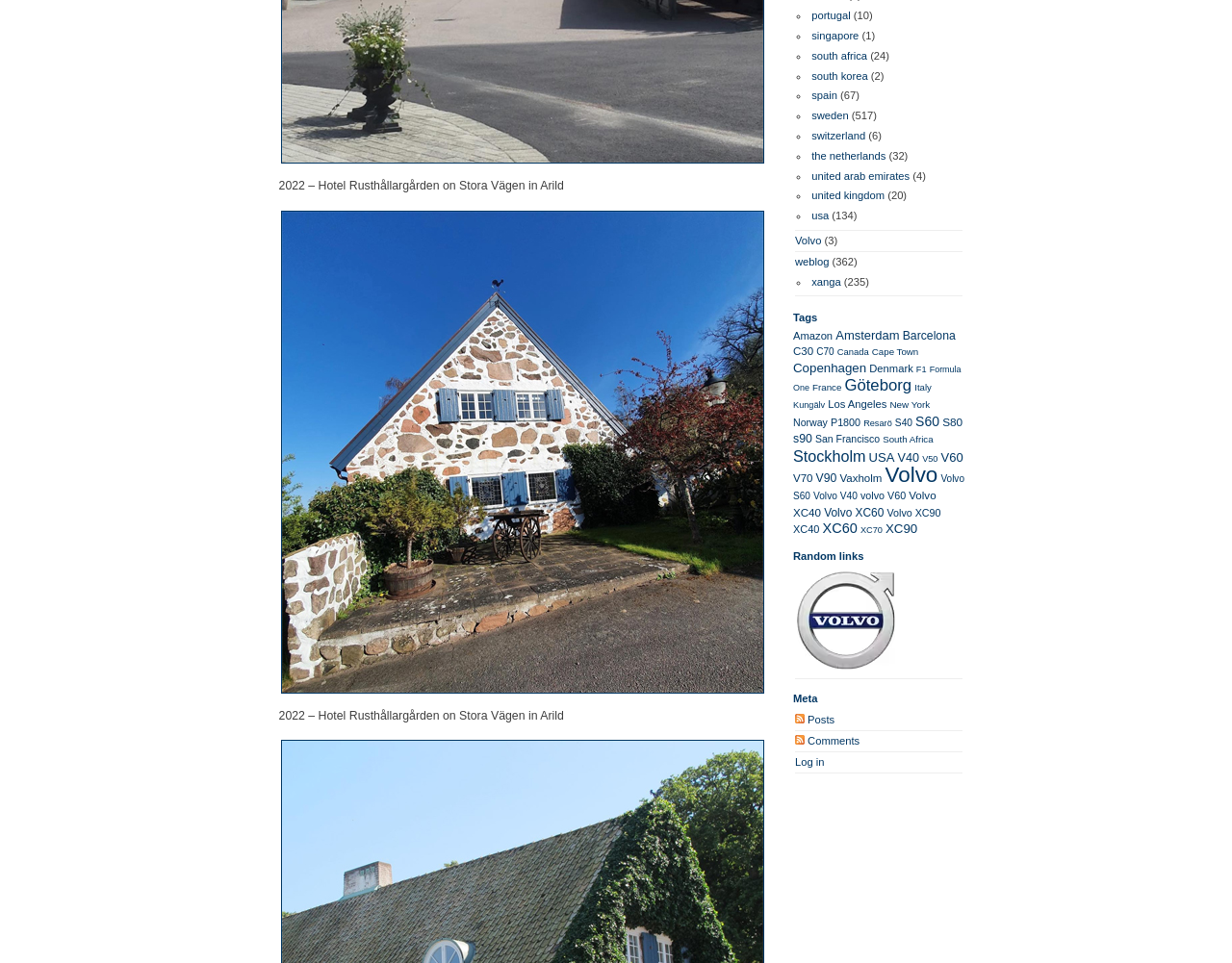How many items are related to 'Sweden'?
Using the screenshot, give a one-word or short phrase answer.

517